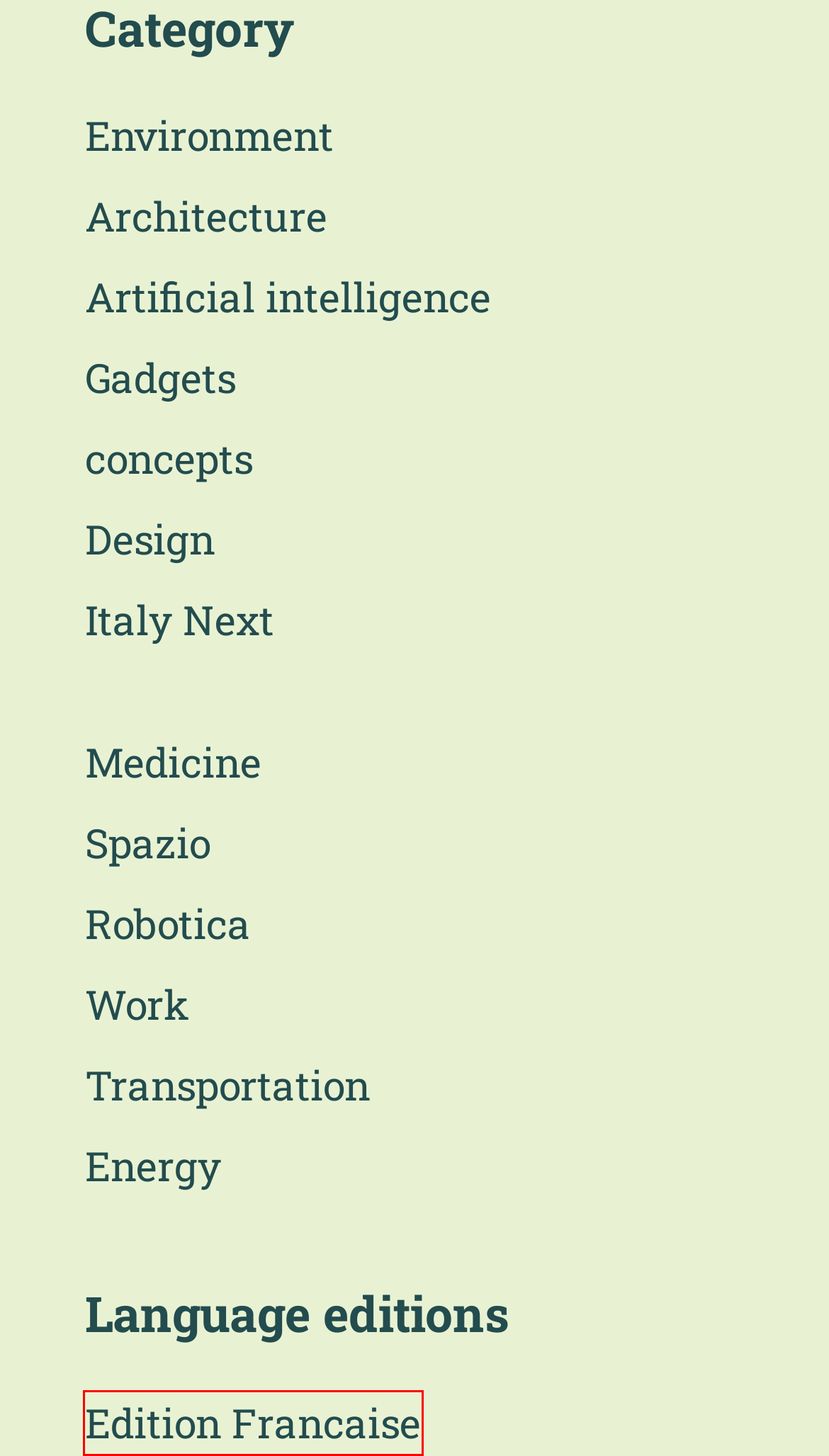Given a screenshot of a webpage with a red bounding box around a UI element, please identify the most appropriate webpage description that matches the new webpage after you click on the element. Here are the candidates:
A. Futur proche | L'actualité du monde de demain
B. Searched for artificial intelligence | Near future
C. Concepts Archives | Near future
D. Looking for work | Near future
E. Energy Archives | Near future
F. Archive Space | Near future
G. You searched for design | Near future
H. Architecture Archives | Near future

A